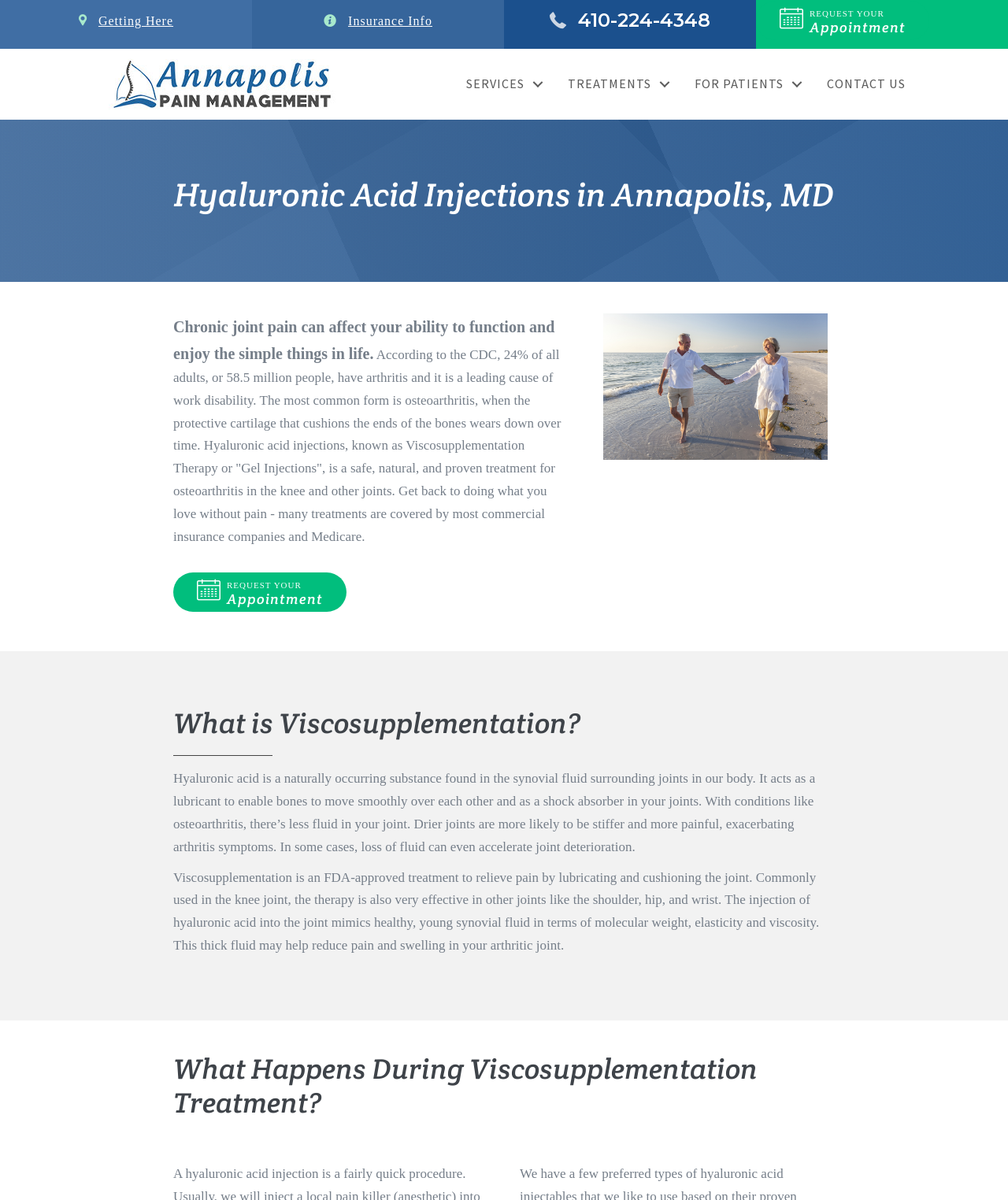Please specify the bounding box coordinates of the element that should be clicked to execute the given instruction: 'Explore services offered'. Ensure the coordinates are four float numbers between 0 and 1, expressed as [left, top, right, bottom].

[0.447, 0.054, 0.547, 0.086]